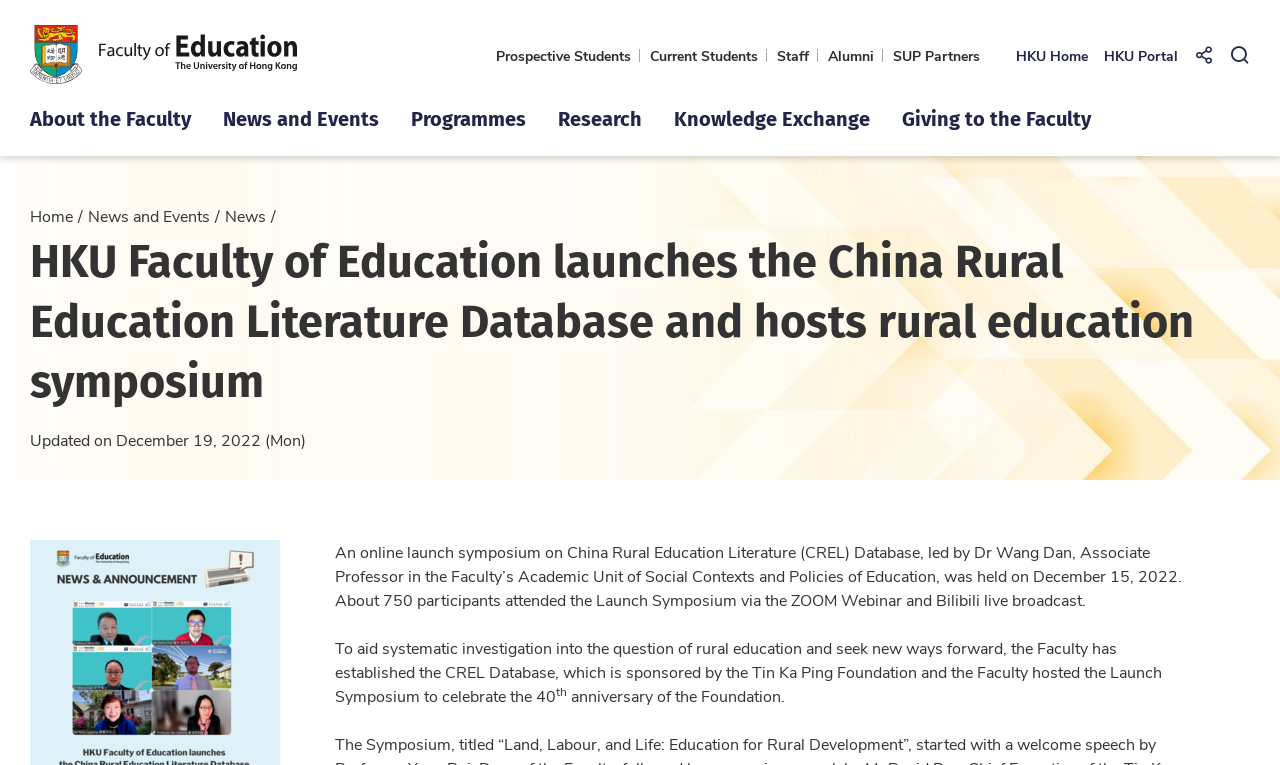Identify and provide the title of the webpage.

HKU Faculty of Education launches the China Rural Education Literature Database and hosts rural education symposium